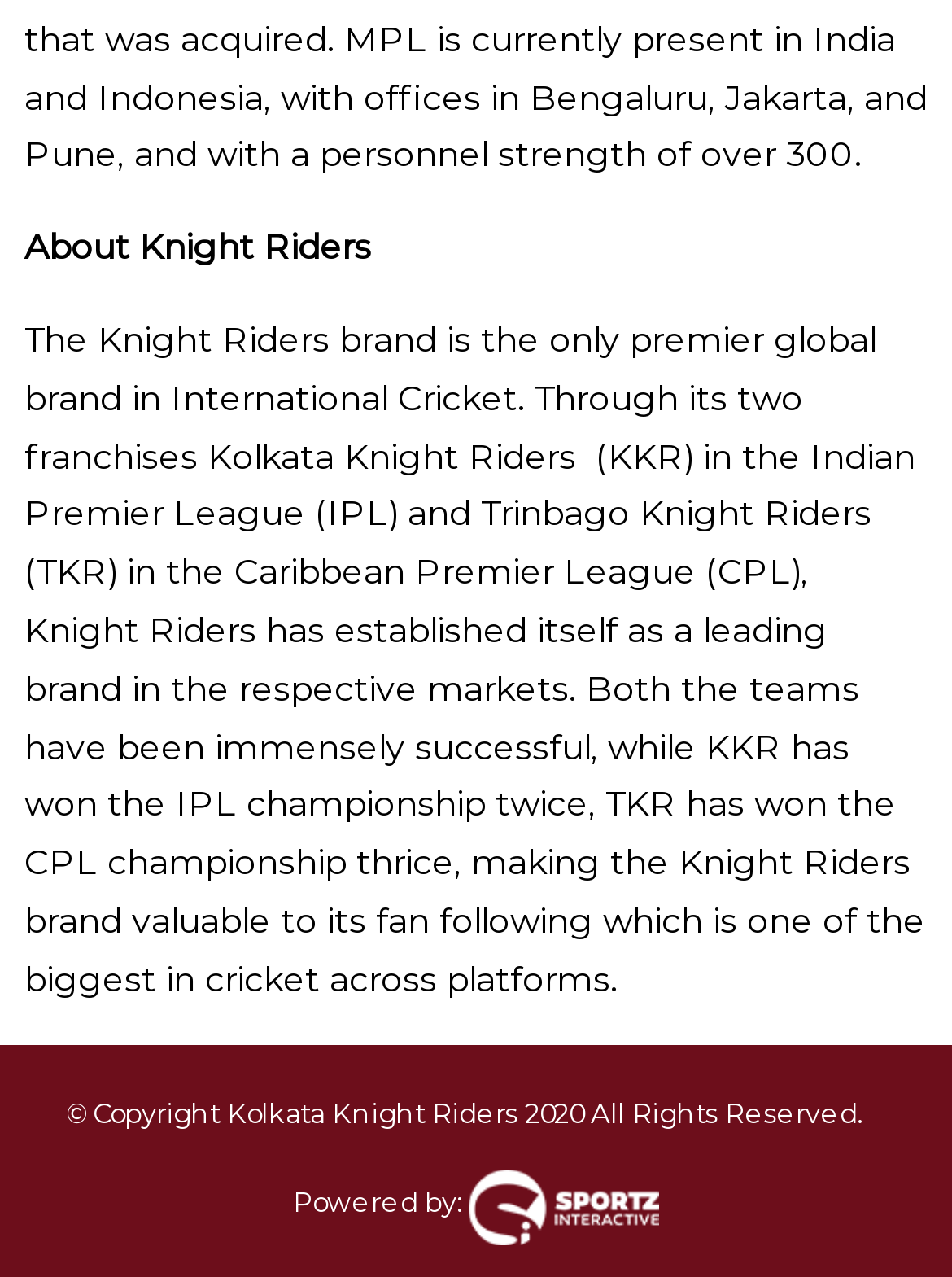Based on the description "Sportz Interactive", find the bounding box of the specified UI element.

[0.492, 0.927, 0.692, 0.954]